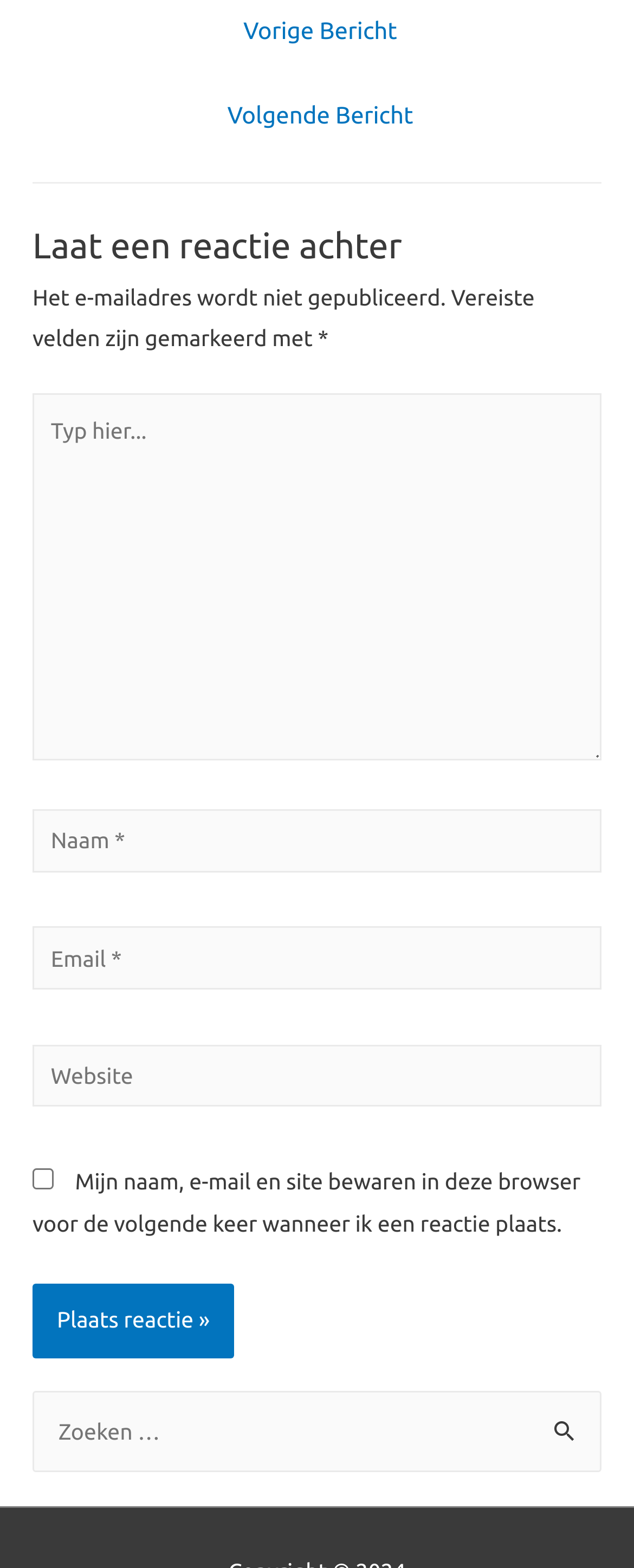Why is the email address not published?
Refer to the image and offer an in-depth and detailed answer to the question.

The webpage explicitly states 'Het e-mailadres wordt niet gepubliceerd.' which translates to 'The email address will not be published.' This is likely to protect the user's privacy and prevent their email address from being shared or used for spamming purposes.